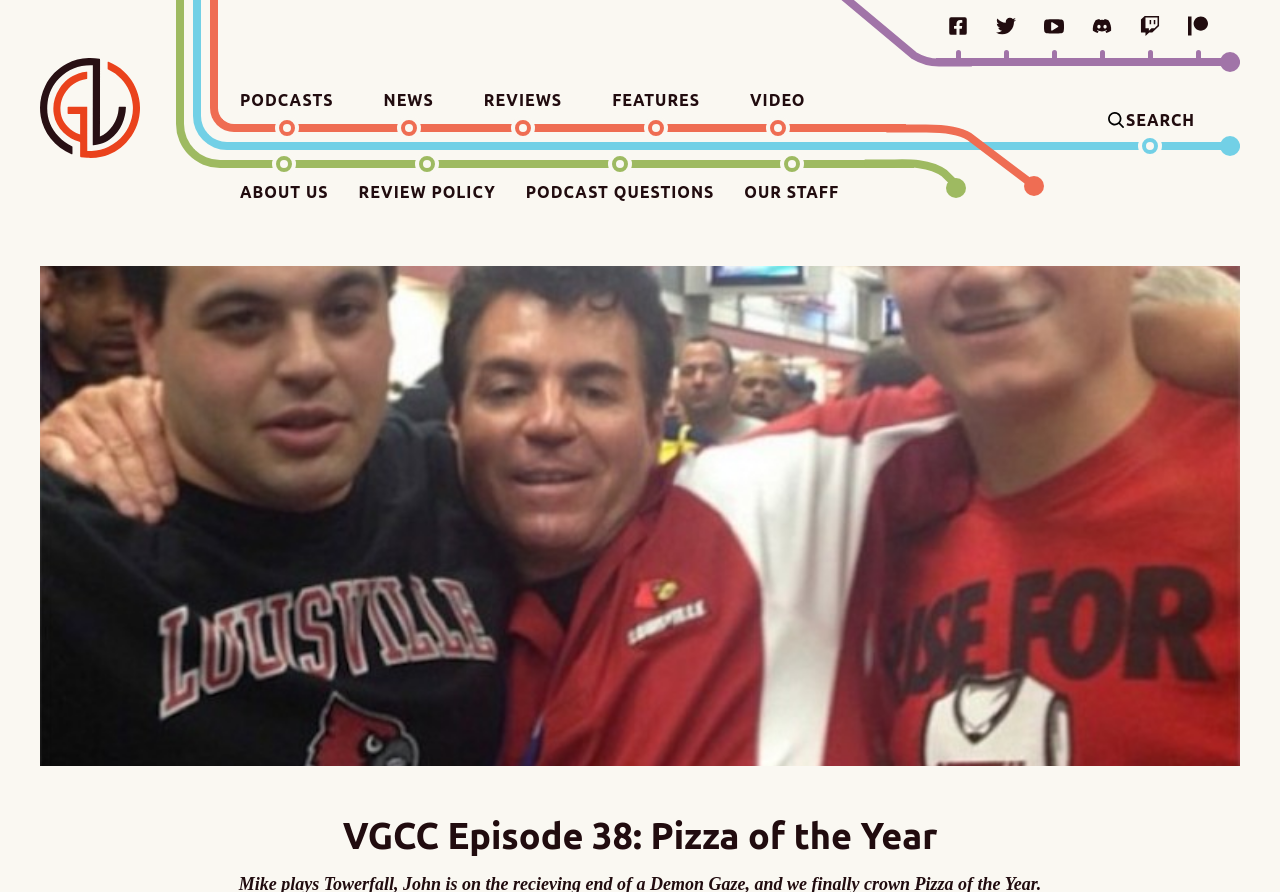Can you find the bounding box coordinates of the area I should click to execute the following instruction: "Click the 'Post Comment' button"?

None